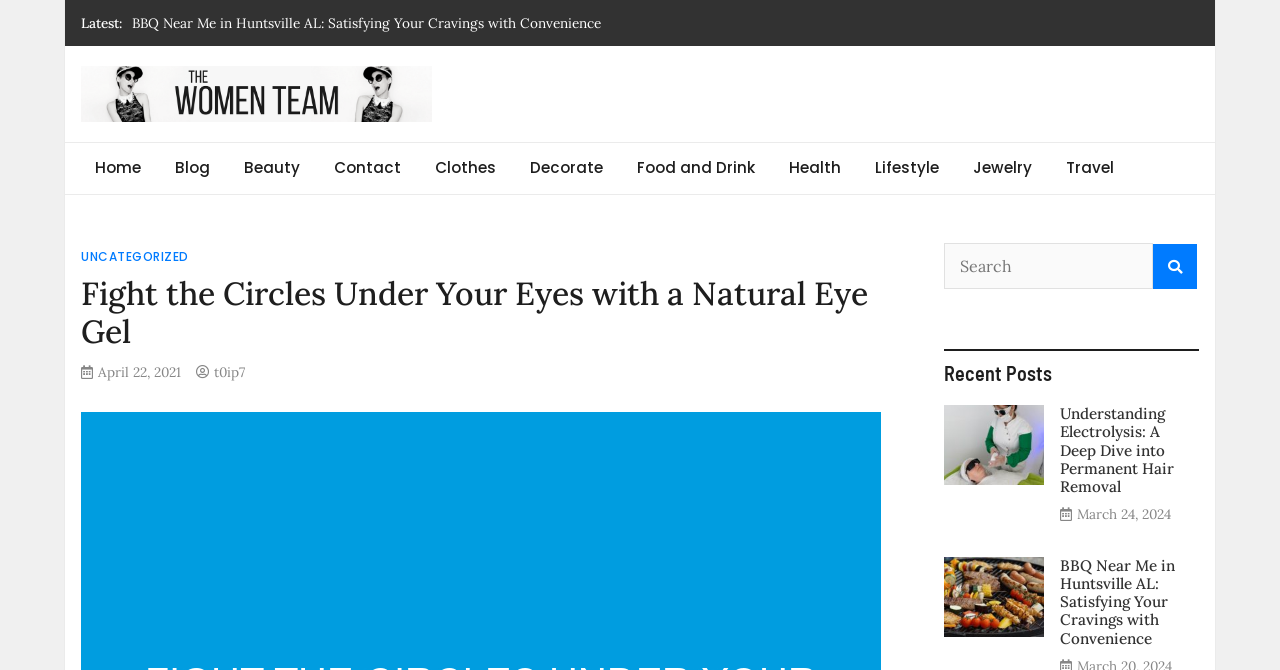Identify the bounding box of the UI component described as: "Food and Drink".

[0.486, 0.214, 0.602, 0.289]